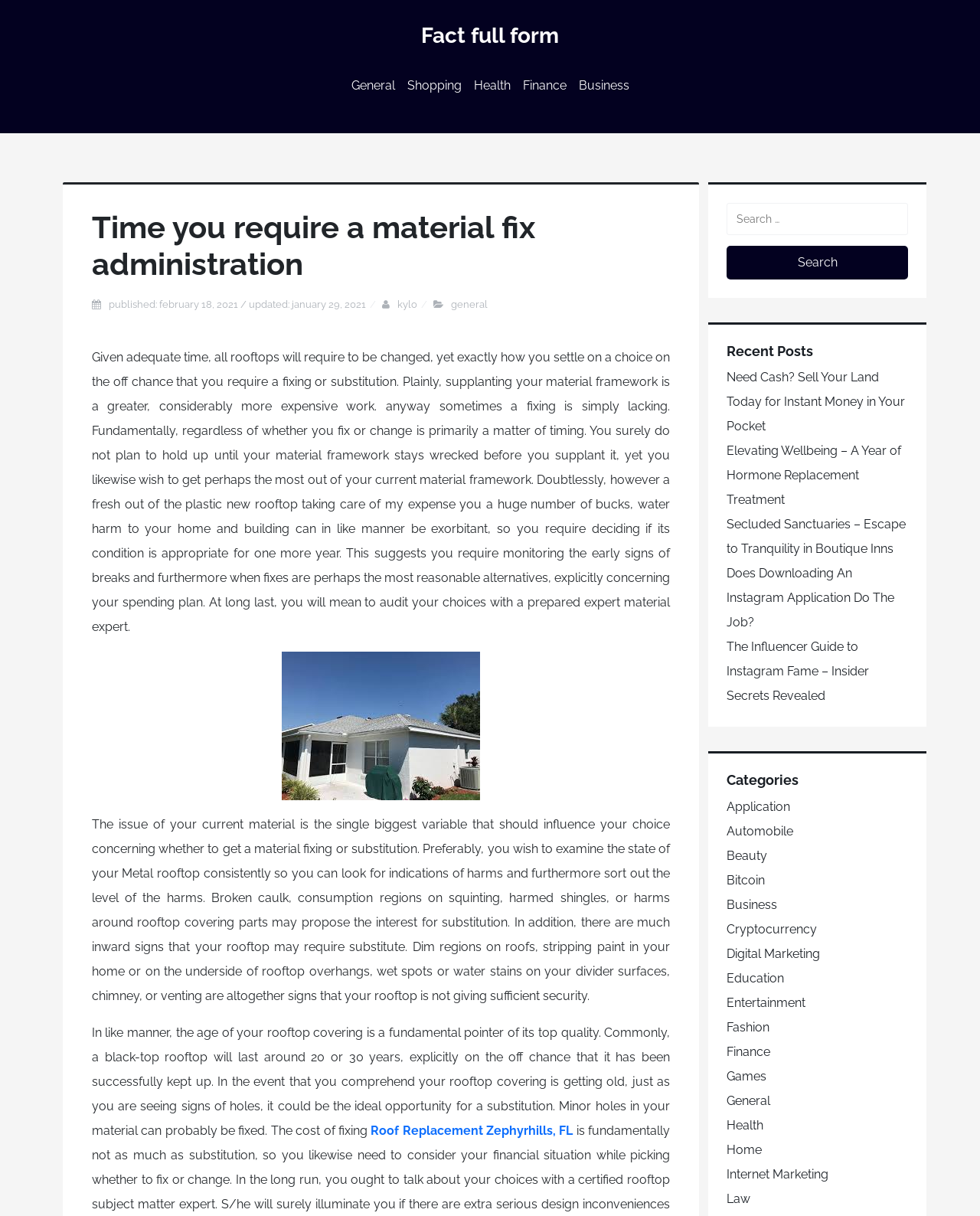Determine the bounding box coordinates for the element that should be clicked to follow this instruction: "Search for something". The coordinates should be given as four float numbers between 0 and 1, in the format [left, top, right, bottom].

[0.741, 0.202, 0.927, 0.23]